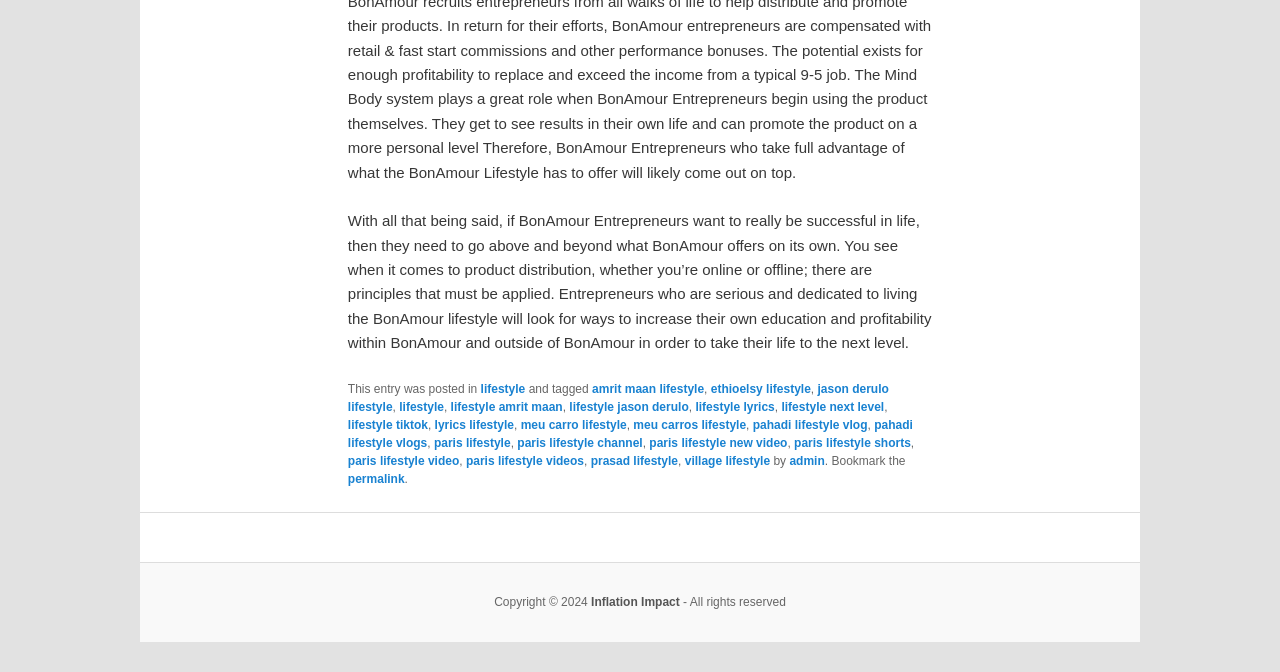Who is the author of the article?
Please provide a comprehensive answer to the question based on the webpage screenshot.

The author of the article is mentioned at the bottom of the webpage, where it says 'by admin'. This indicates that the article was written by someone with the username 'admin'.